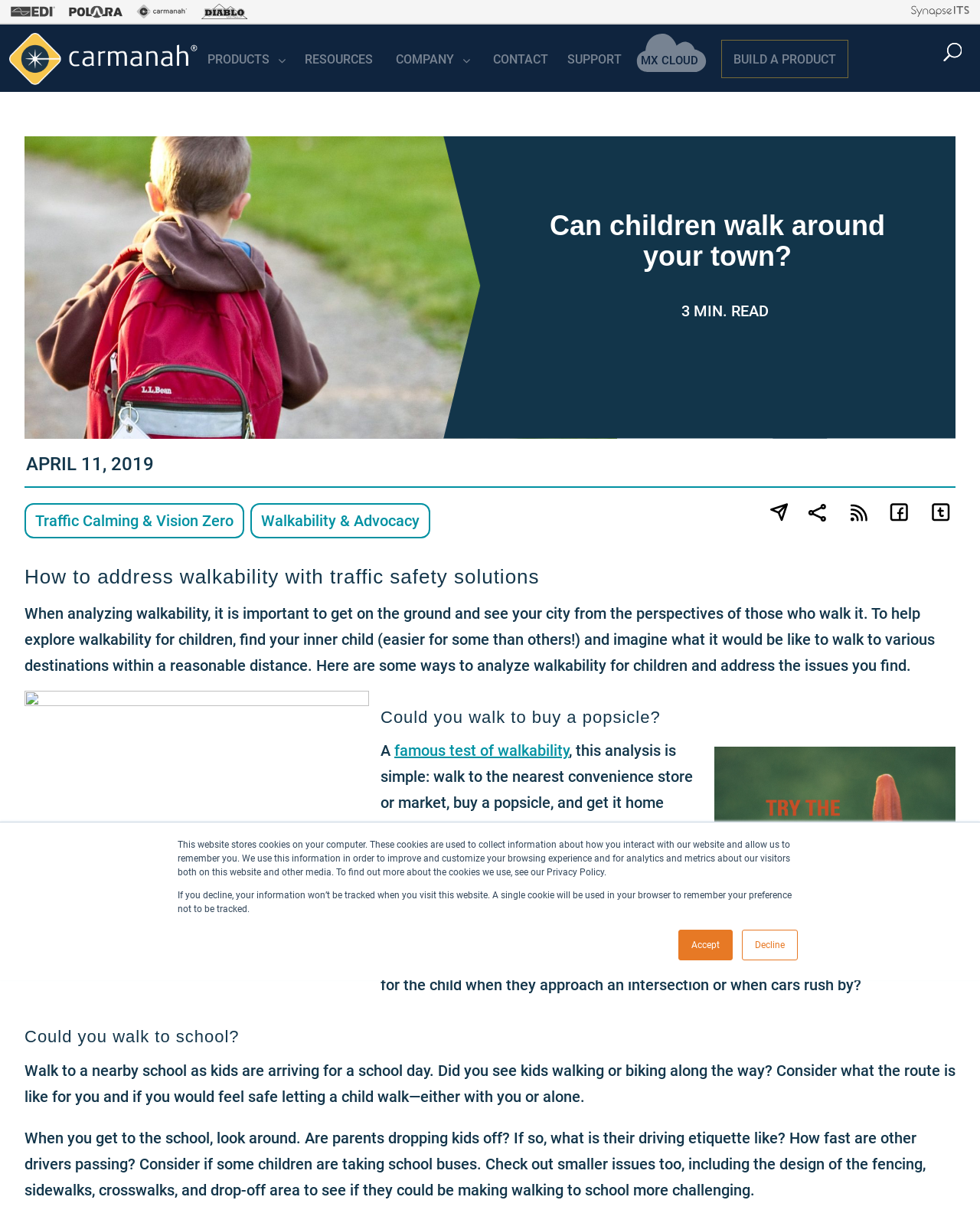What is the issue being considered when walking to school? From the image, respond with a single word or brief phrase.

safety